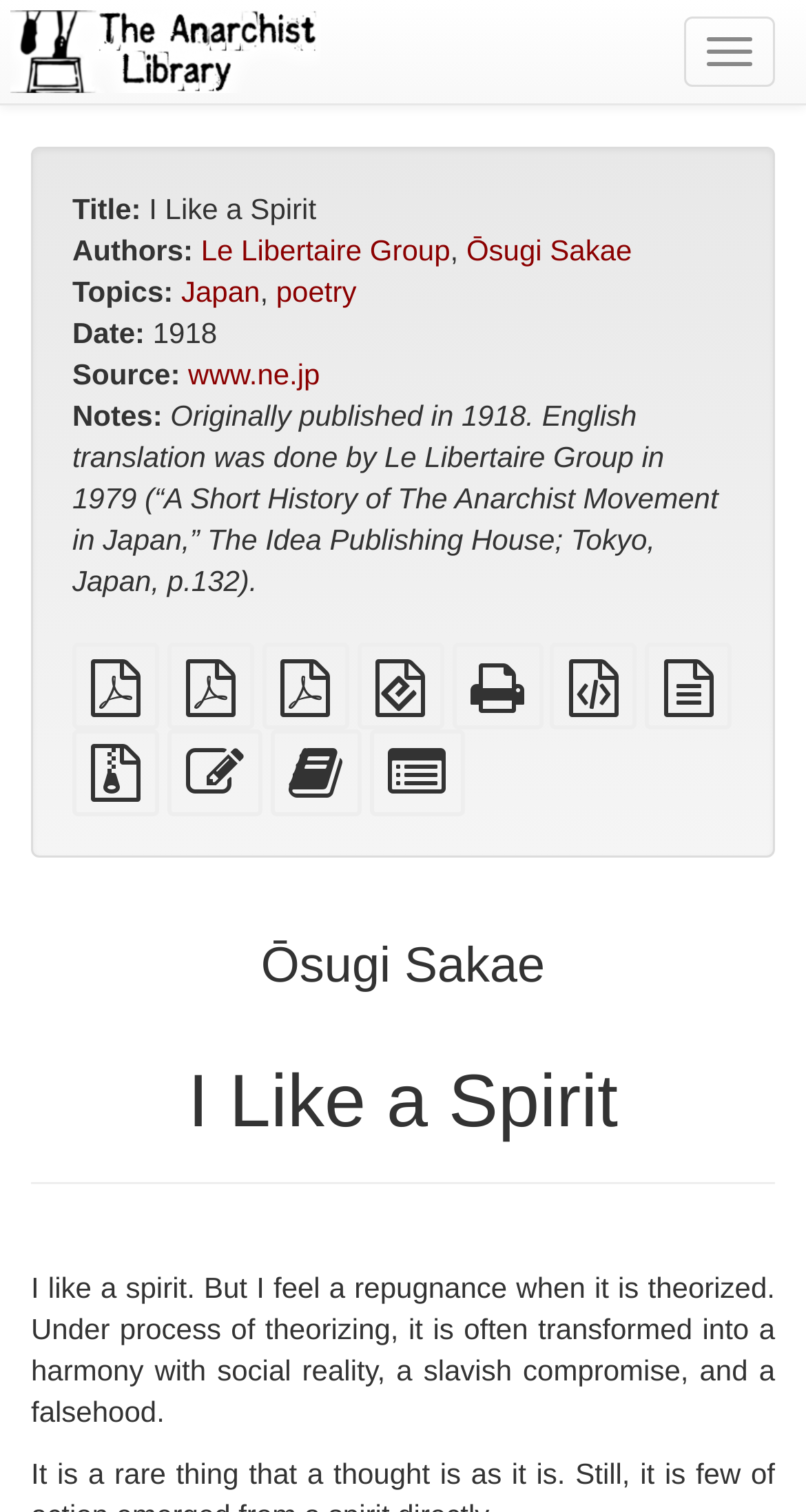Extract the bounding box coordinates for the HTML element that matches this description: "Edit this text". The coordinates should be four float numbers between 0 and 1, i.e., [left, top, right, bottom].

[0.207, 0.508, 0.325, 0.529]